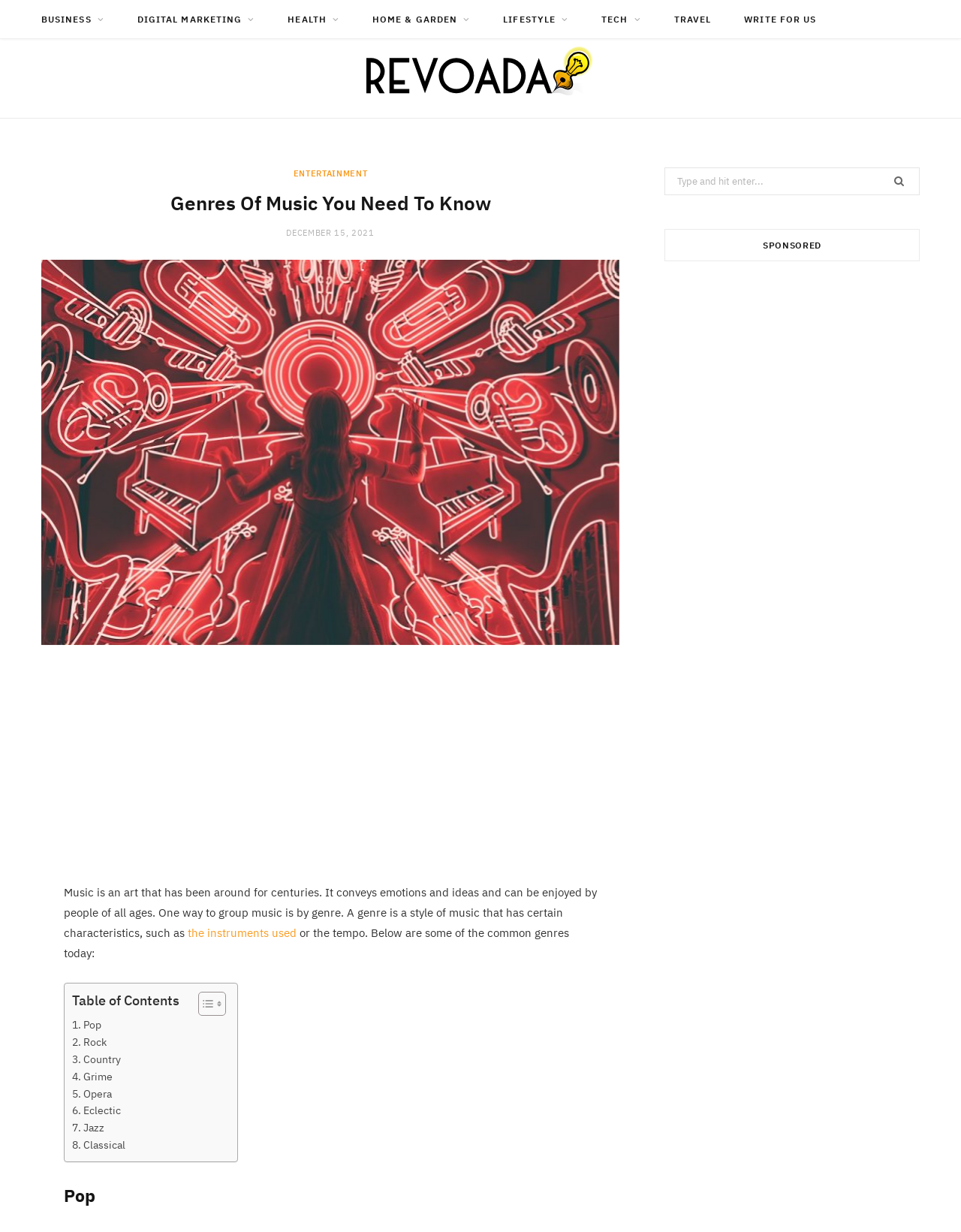Locate the bounding box of the user interface element based on this description: "Home & Garden".

[0.372, 0.0, 0.505, 0.032]